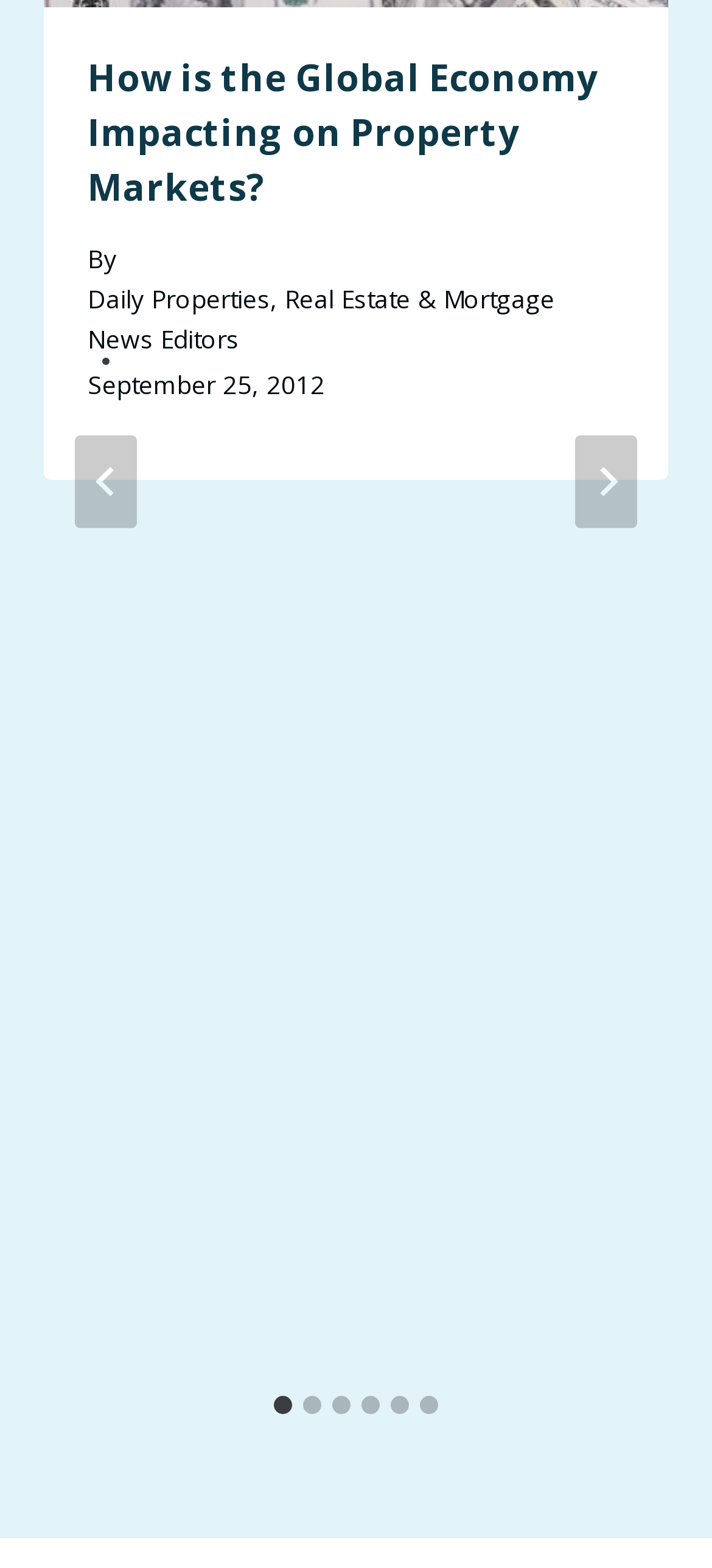Who wrote the article?
Examine the screenshot and reply with a single word or phrase.

Daily Properties, Real Estate & Mortgage News Editors